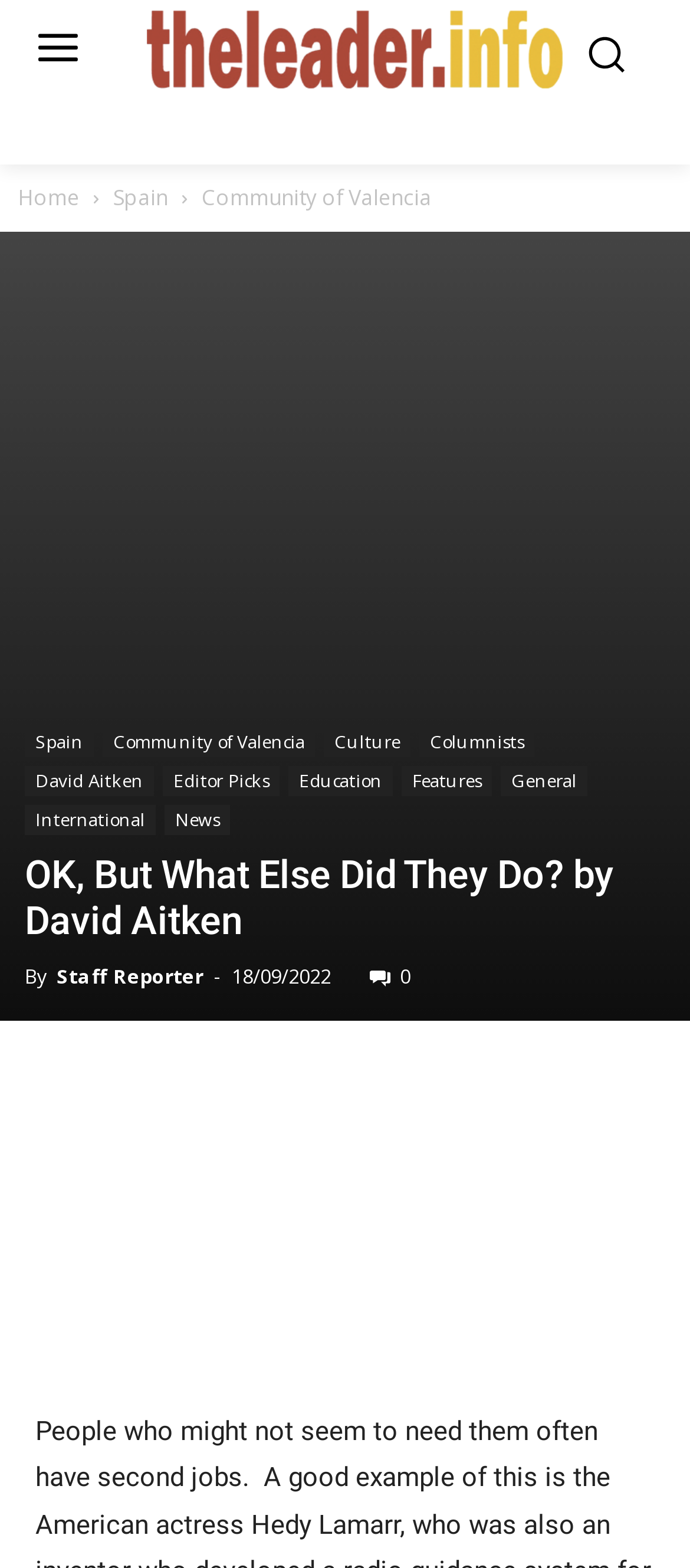How many social media links are there at the bottom of the page?
Examine the image and provide an in-depth answer to the question.

I counted the social media links at the bottom of the page, which are '', '', '', '', '', and ''. Therefore, there are 6 social media links at the bottom of the page.